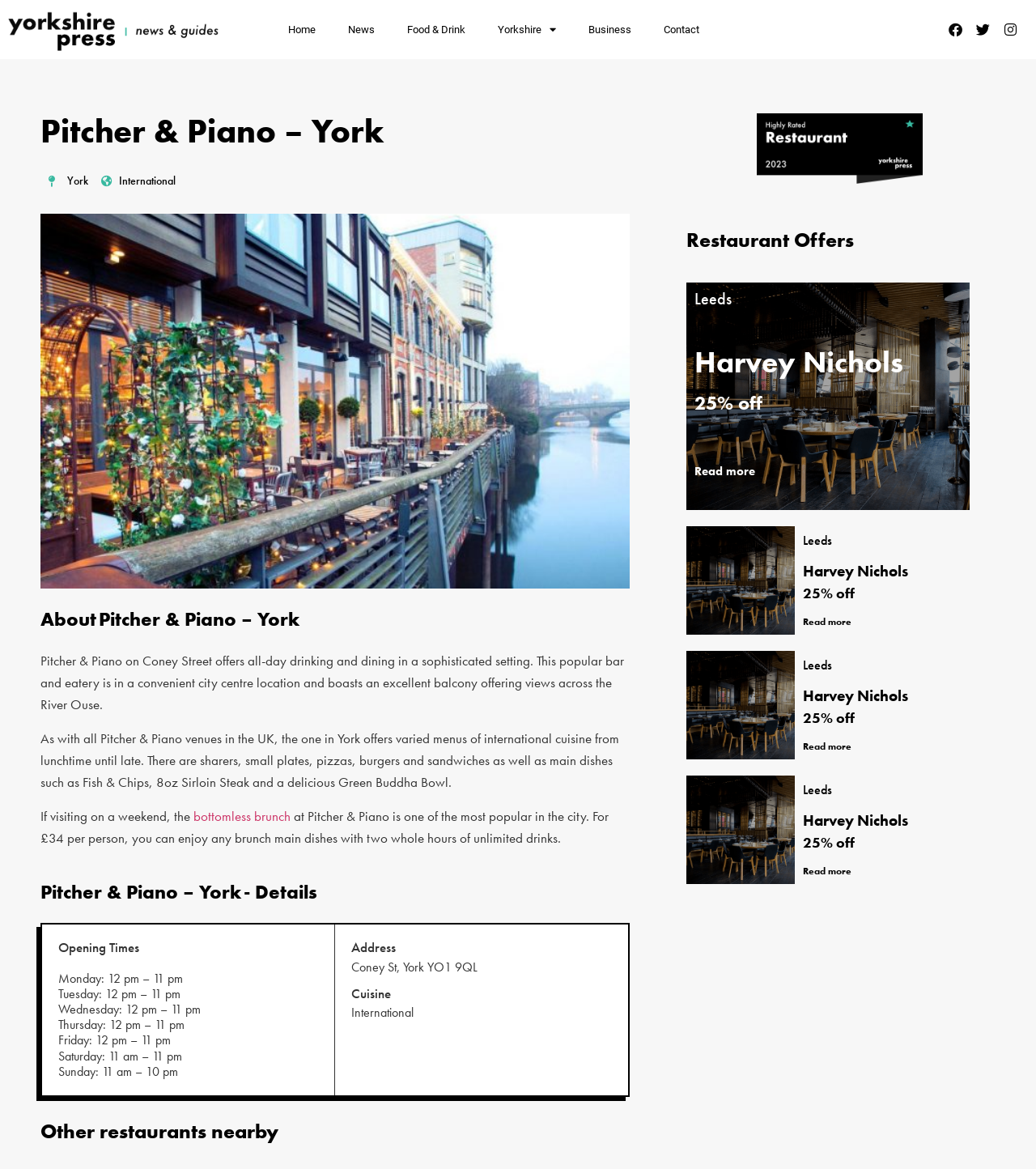What is the address of Pitcher & Piano in York?
Make sure to answer the question with a detailed and comprehensive explanation.

I found the answer by looking at the 'Address' section on the webpage, which provides the full address of the restaurant.